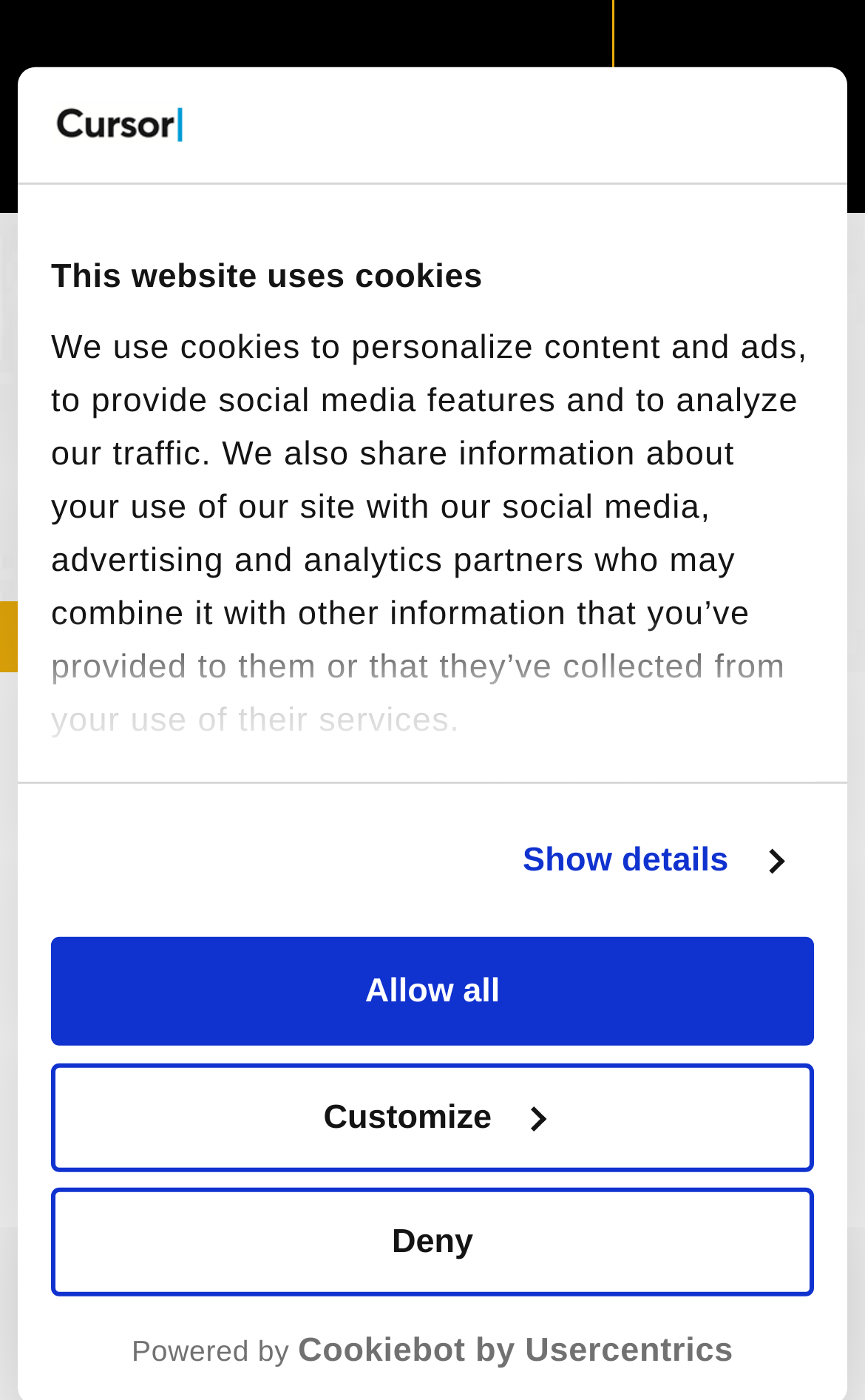Could you determine the bounding box coordinates of the clickable element to complete the instruction: "Go back to top"? Provide the coordinates as four float numbers between 0 and 1, i.e., [left, top, right, bottom].

[0.718, 0.019, 0.959, 0.044]